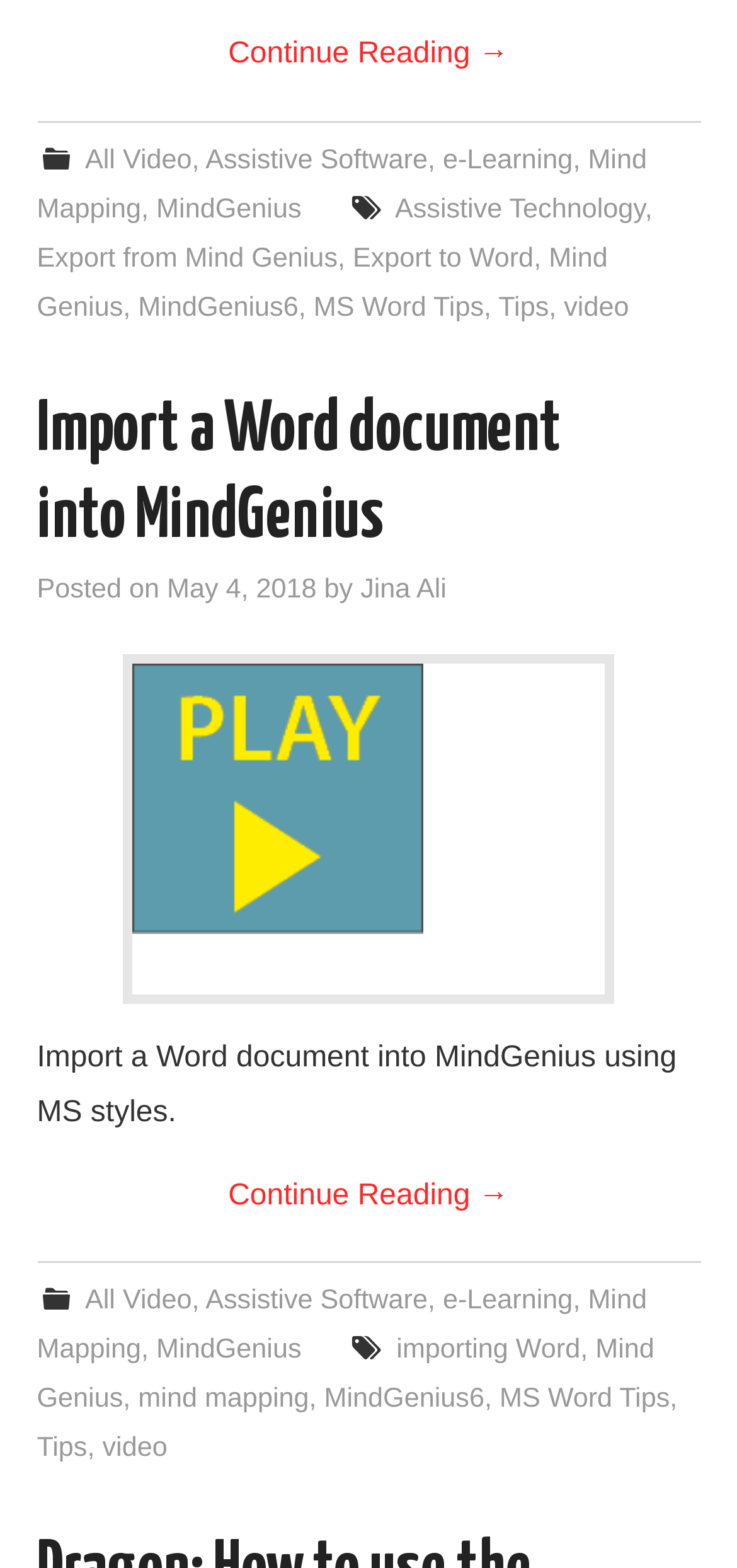Point out the bounding box coordinates of the section to click in order to follow this instruction: "Click on 'Continue Reading →'".

[0.05, 0.019, 0.95, 0.053]